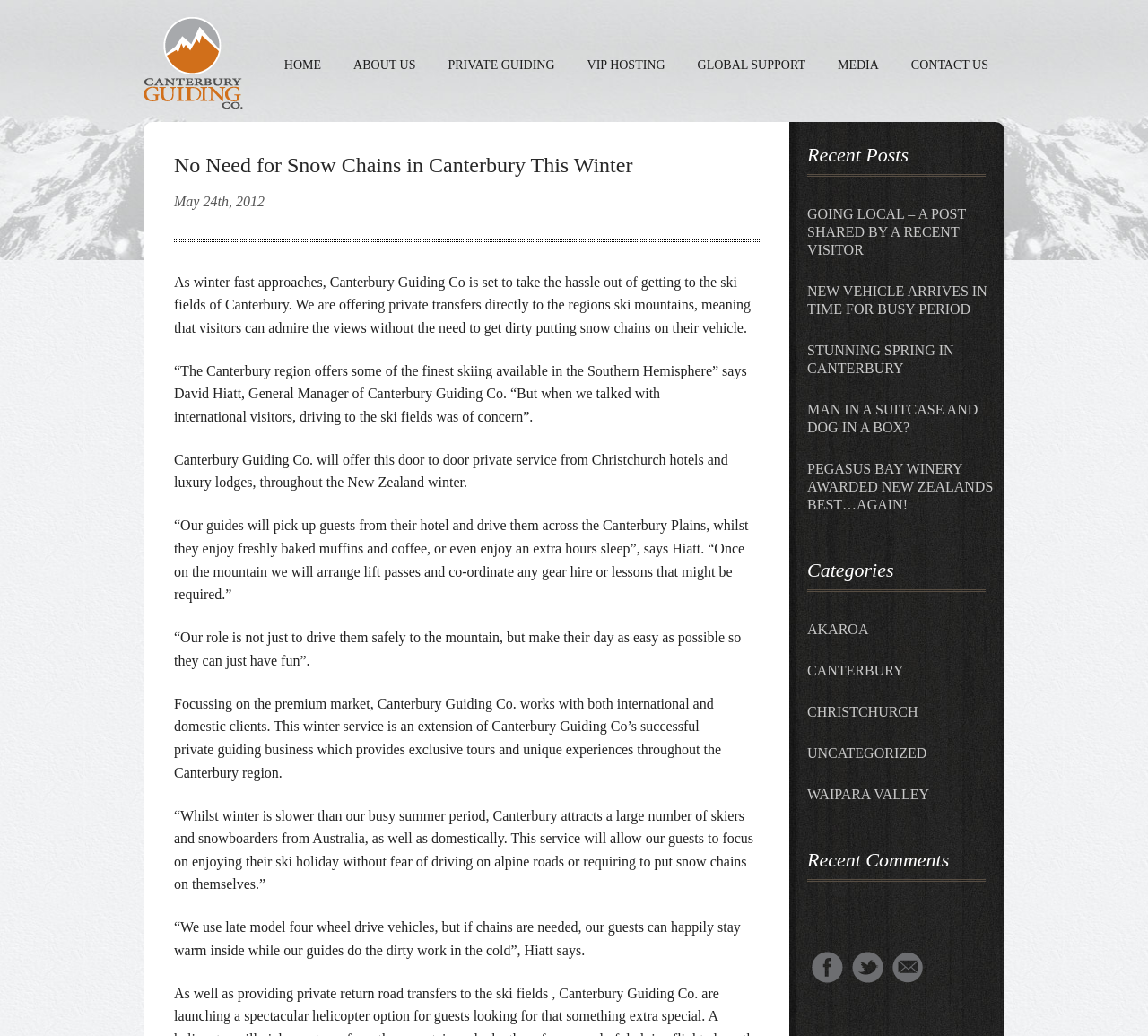Create an elaborate caption that covers all aspects of the webpage.

The webpage is about Canterbury Guiding Co., a tour operator in Christchurch, Canterbury, New Zealand. At the top, there is a heading with the company name, accompanied by a link to the company's homepage. Below this, there is a navigation menu with seven links: HOME, ABOUT US, PRIVATE GUIDING, VIP HOSTING, GLOBAL SUPPORT, MEDIA, and CONTACT US.

The main content of the webpage is an article titled "No Need for Snow Chains in Canterbury This Winter". The article is divided into several paragraphs, with a date "May 24th, 2012" at the top. The text describes how Canterbury Guiding Co. is offering private transfers to the ski fields of Canterbury, eliminating the need for visitors to put snow chains on their vehicles. The article includes quotes from David Hiatt, the General Manager of Canterbury Guiding Co., discussing the service and its benefits.

To the right of the article, there are three sections: Recent Posts, Categories, and Recent Comments. The Recent Posts section lists five links to recent articles, including "GOING LOCAL – A POST SHARED BY A RECENT VISITOR" and "PEGASUS BAY WINERY AWARDED NEW ZEALANDS BEST…AGAIN!". The Categories section lists five links to categories, including AKAROA, CANTERBURY, and CHRISTCHURCH. The Recent Comments section is empty.

At the very bottom of the webpage, there are three social media links: Facebook, Twitter, and Email.